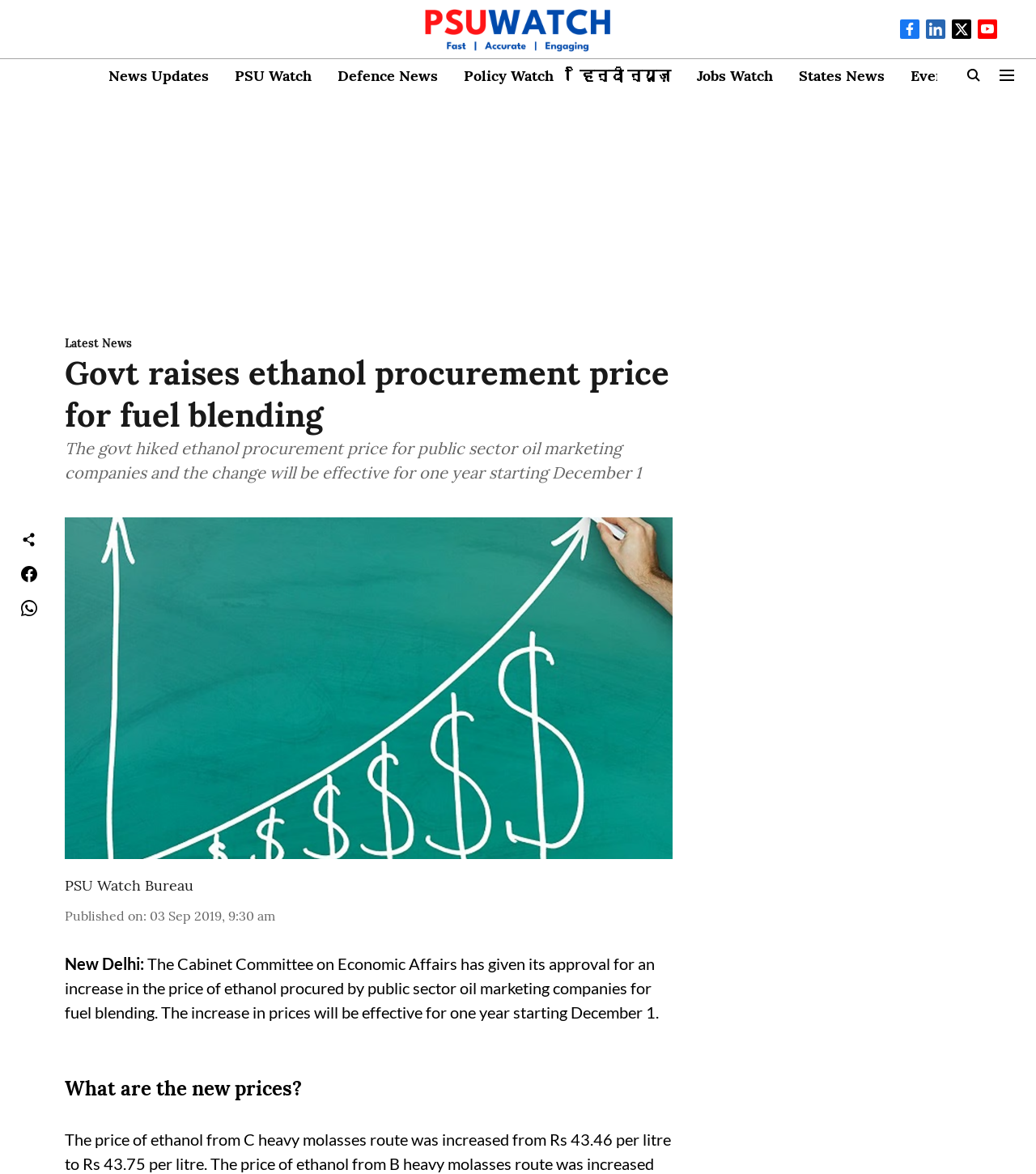Extract the bounding box of the UI element described as: "PSU Watch Bureau".

[0.062, 0.746, 0.187, 0.762]